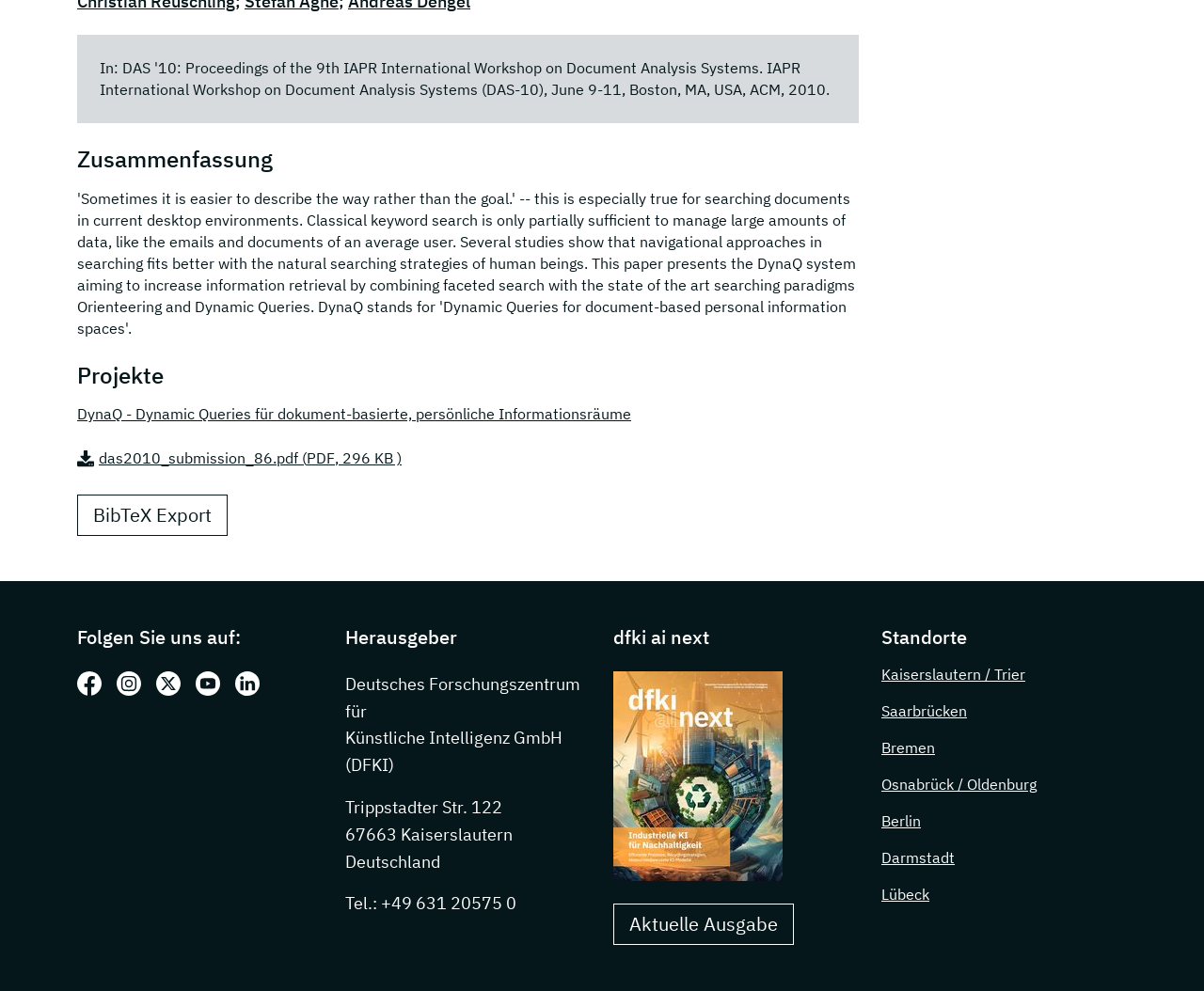Using the element description: "Osnabrück / Oldenburg", determine the bounding box coordinates for the specified UI element. The coordinates should be four float numbers between 0 and 1, [left, top, right, bottom].

[0.732, 0.782, 0.861, 0.801]